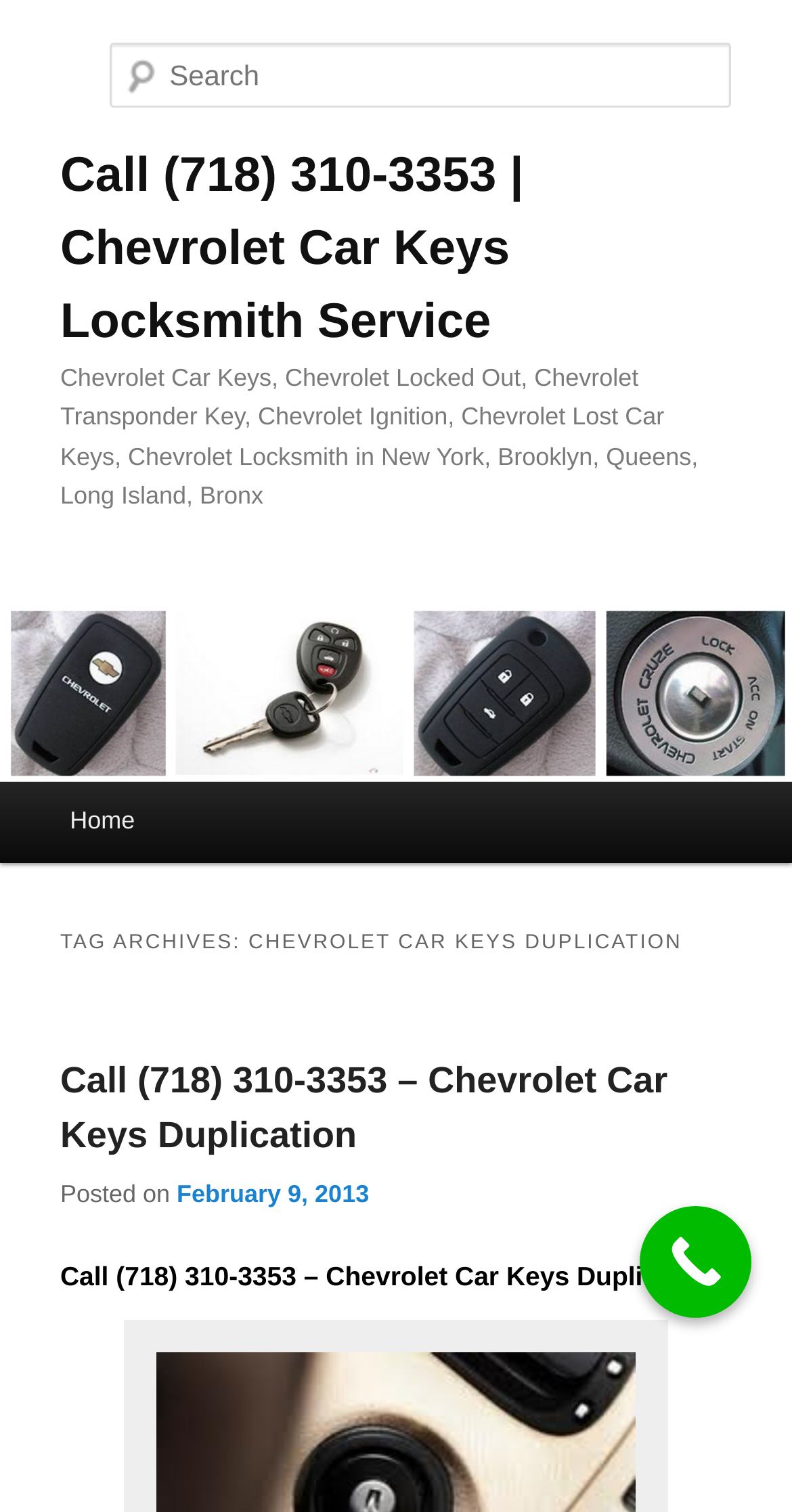Write an exhaustive caption that covers the webpage's main aspects.

This webpage is about Chevrolet car keys duplication and locksmith services. At the top, there are two skip links, "Skip to primary content" and "Skip to secondary content", which are positioned at the top-left corner of the page. 

Below these links, there is a heading that displays the phone number and service name, "Call (718) 310-3353 | Chevrolet Car Keys Locksmith Service". This heading is followed by another heading that lists various Chevrolet car key-related services, including locked out, transponder key, ignition, lost car keys, and locksmith services in different locations in New York.

On the left side of the page, there is a link with the same phone number and service name, accompanied by an image. Above this link, there is a search textbox labeled "Search". 

The main menu is located below the image, with a link to the "Home" page. The main content of the page is divided into sections, each with a heading that says "TAG ARCHIVES: CHEVROLET CAR KEYS DUPLICATION". Within these sections, there are headings and links that describe Chevrolet car keys duplication services, including a call to action to call the provided phone number. 

Each section also includes a posting date, "February 9, 2013", and a "Call Now Button" is positioned at the bottom-right corner of the page.